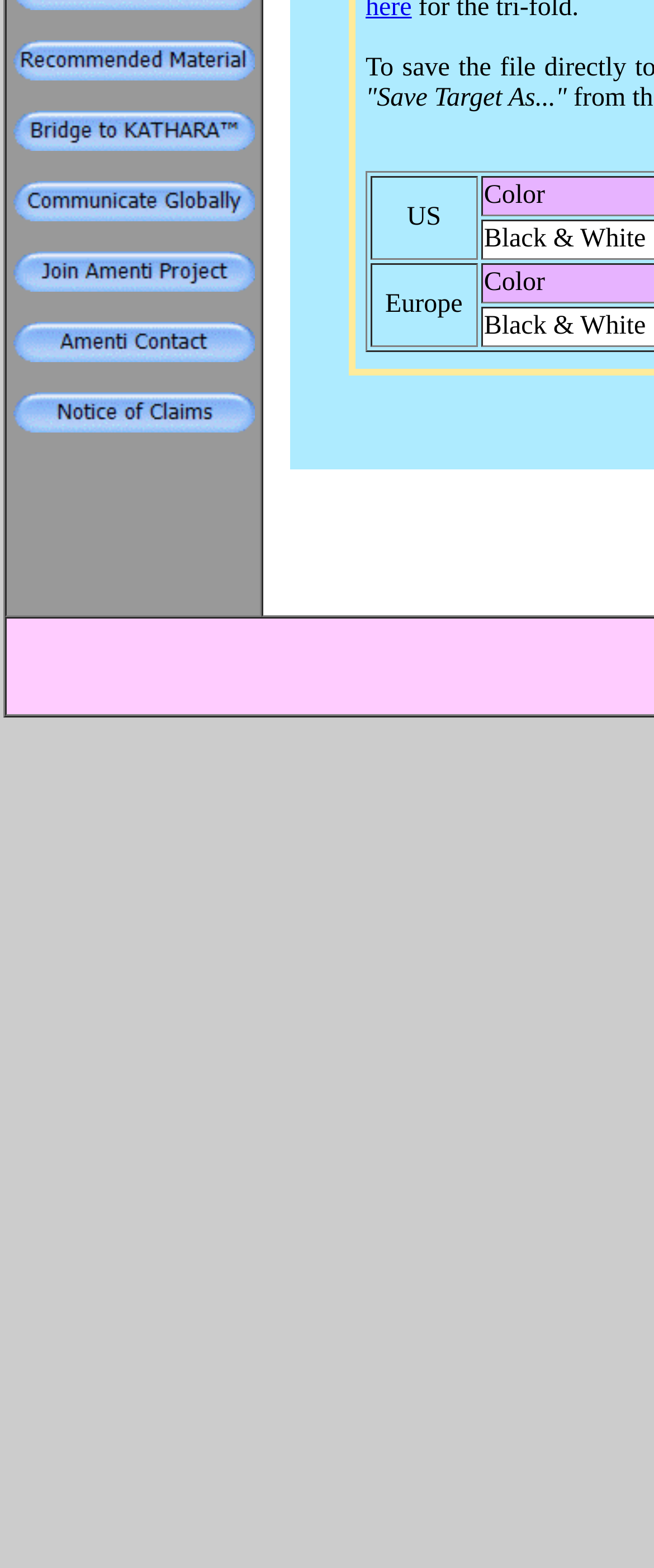Using the webpage screenshot, find the UI element described by Customize. Provide the bounding box coordinates in the format (top-left x, top-left y, bottom-right x, bottom-right y), ensuring all values are floating point numbers between 0 and 1.

None